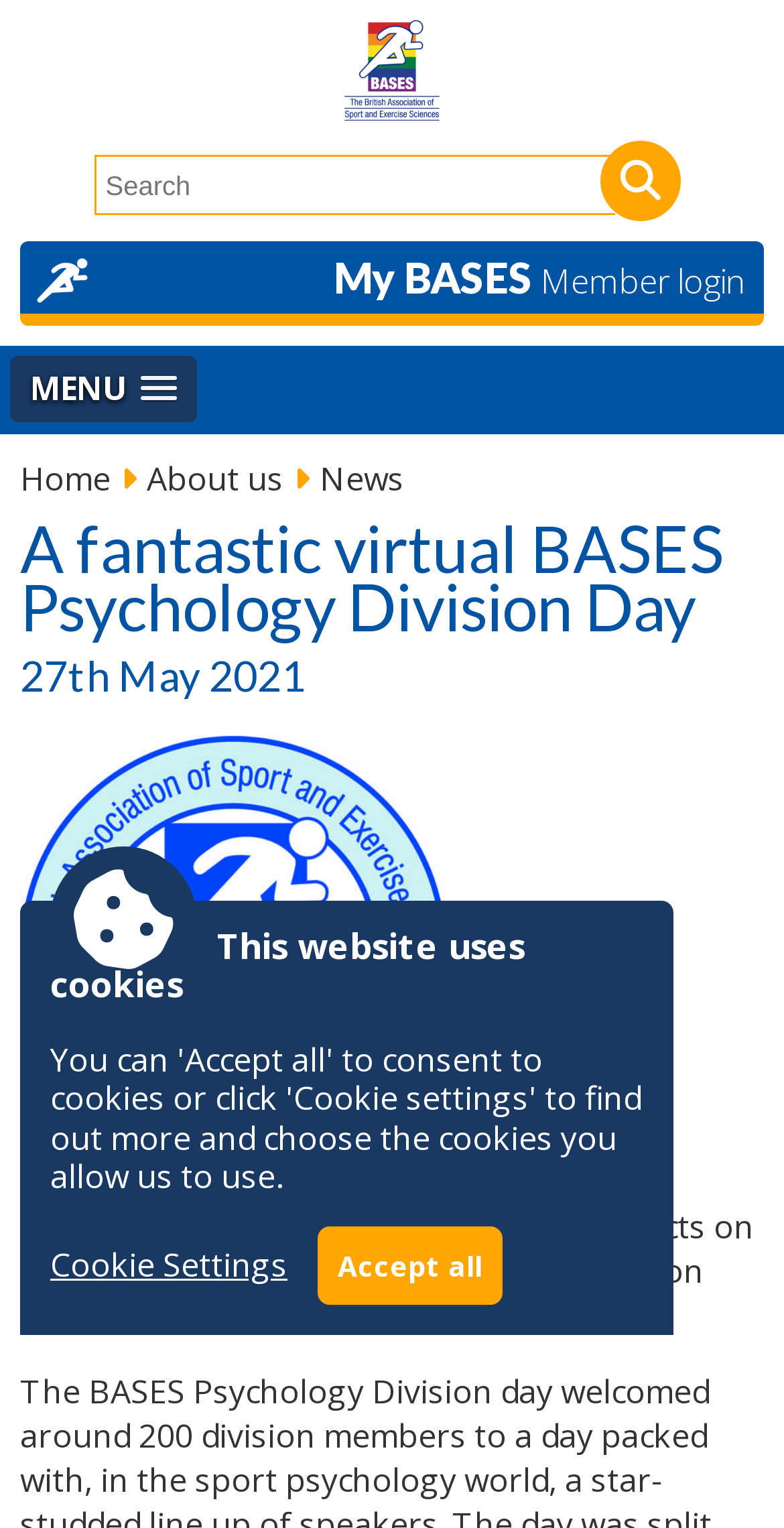Create a full and detailed caption for the entire webpage.

The webpage is about the BASES Psychology Division Day event. At the top left, there is a link to the BASES website, accompanied by a BASES logo image. Next to the logo, there is a search textbox with a magnifying glass icon on the right. 

Below the search box, there is a link to the My BASES Member login page. On the top right, there is a MENU link that has a popup menu. 

The main navigation menu is located below the MENU link, with links to Home, About us, and News. 

The main content of the webpage starts with a heading that announces a fantastic virtual BASES Psychology Division Day event, followed by a subheading that specifies the date of the event, which is 27th May 2021. 

Below the event details, there is a large image of the BASES Psychology Division logo. At the bottom of the page, there is a notice about the website using cookies, with a link to Cookie Settings and an Accept all button.